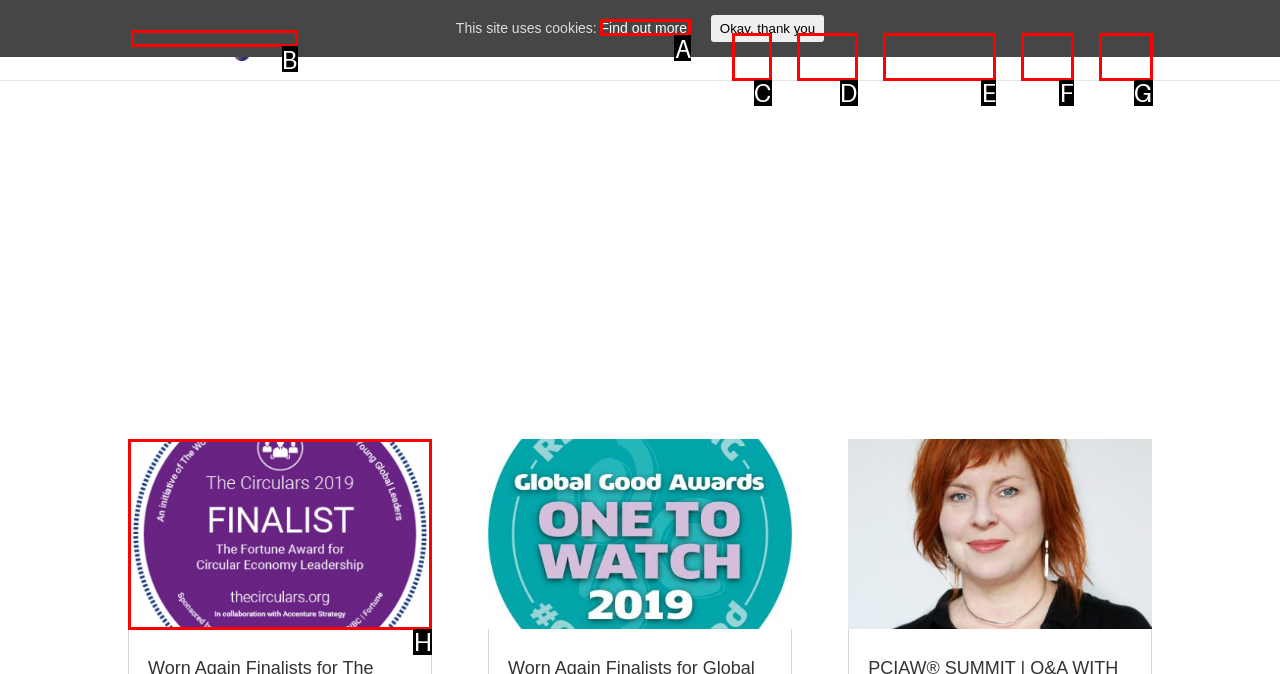Select the correct UI element to click for this task: View comics and art.
Answer using the letter from the provided options.

None